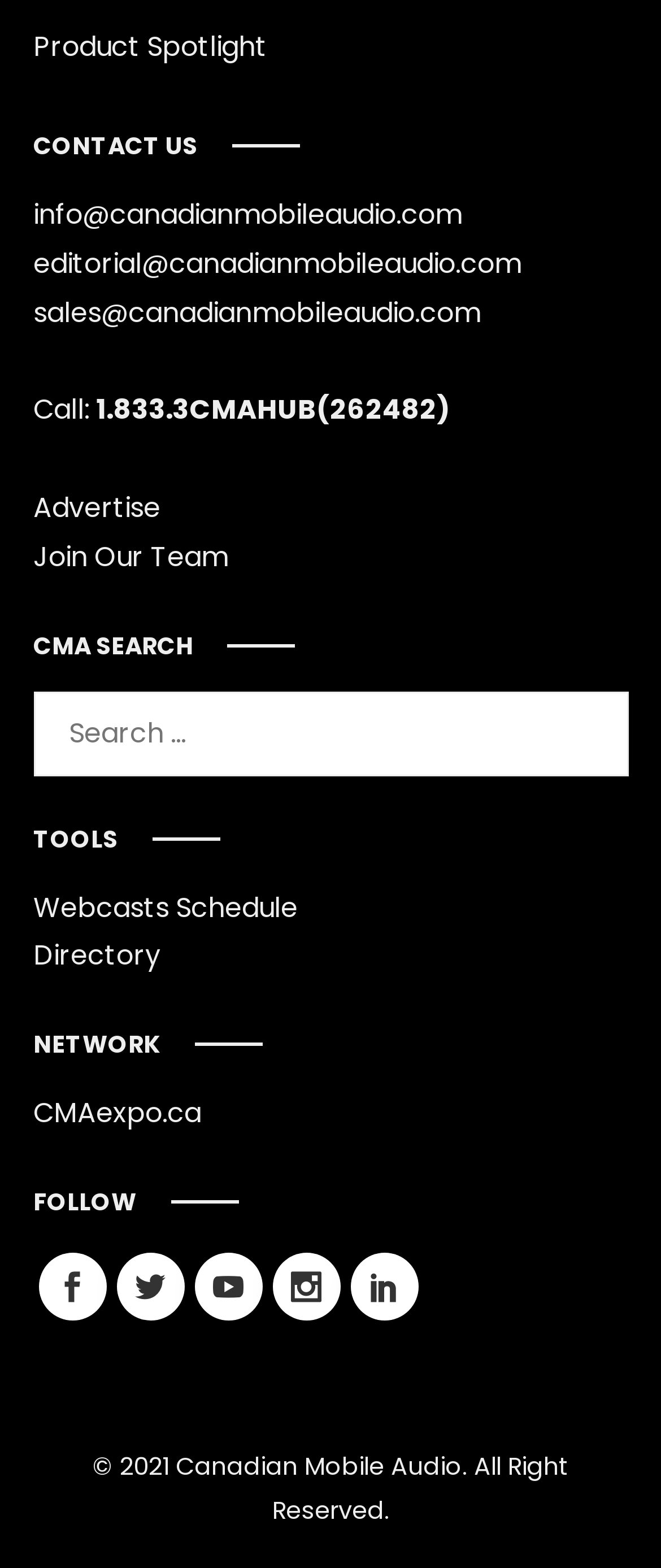Could you find the bounding box coordinates of the clickable area to complete this instruction: "Visit CMAexpo.ca"?

[0.05, 0.697, 0.304, 0.722]